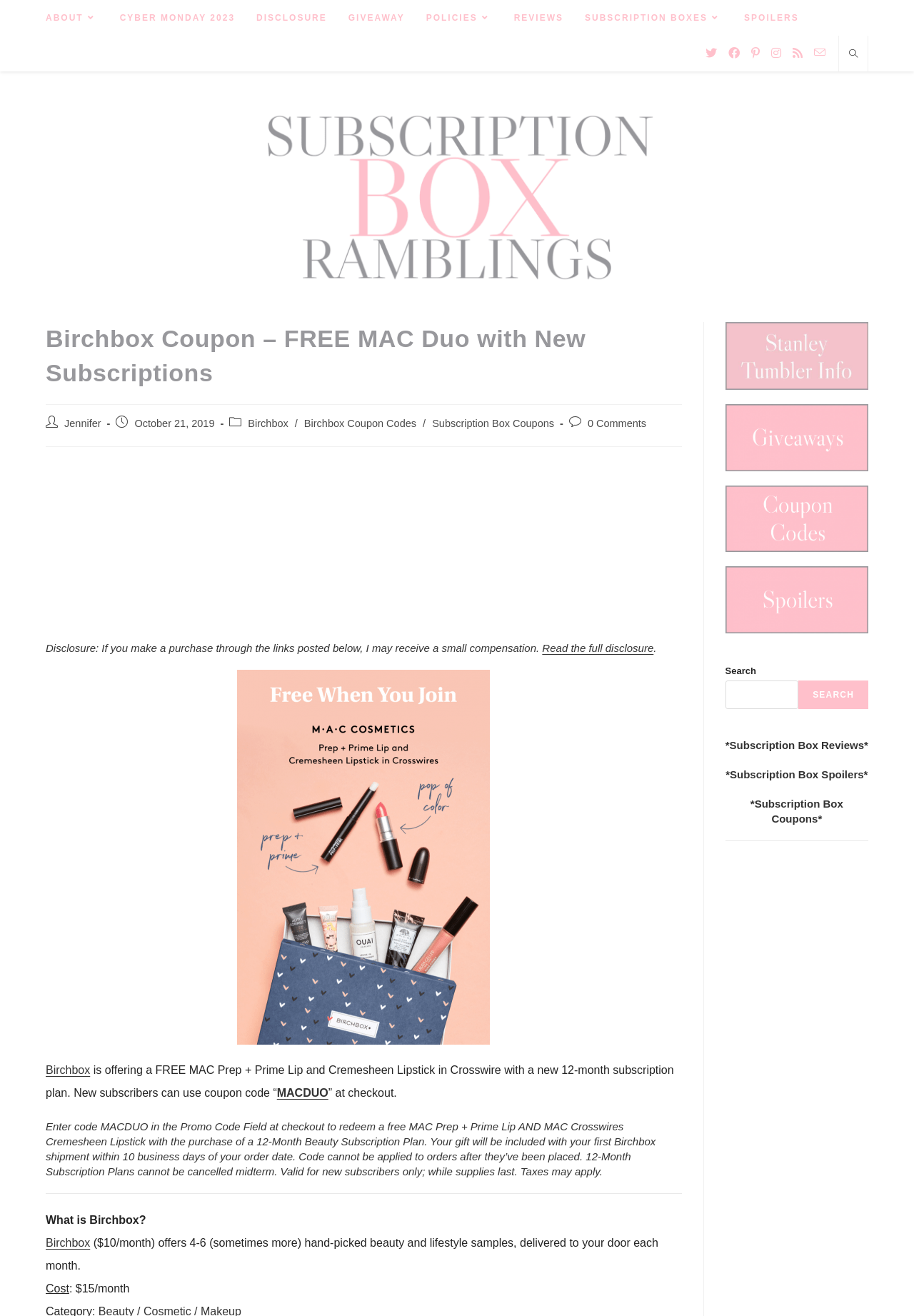Use a single word or phrase to answer the question:
How many beauty and lifestyle samples are offered by Birchbox?

4-6